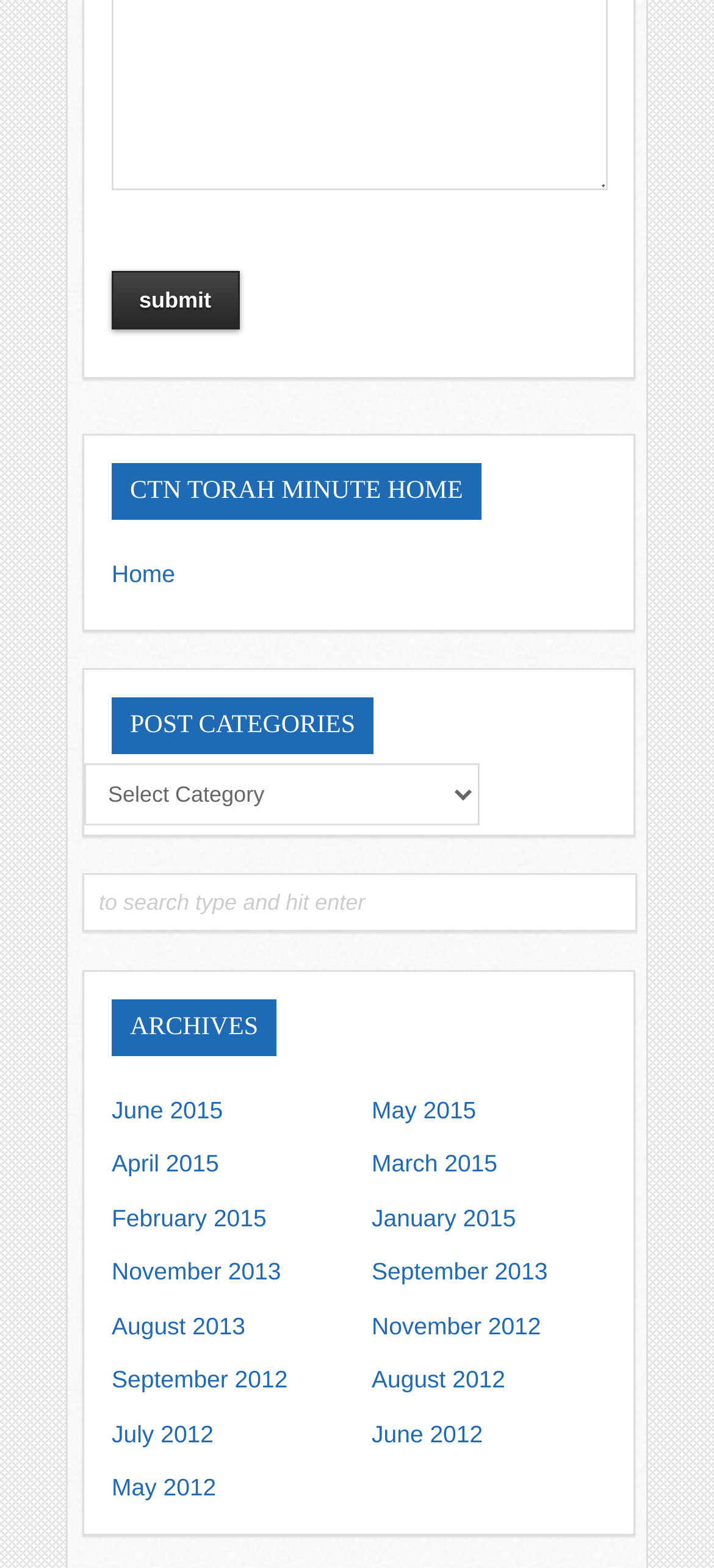What is the function of the button with the text 'submit'?
Answer the question with a thorough and detailed explanation.

The button with the text 'submit' is located near the search box, suggesting that its function is to submit a search query when clicked.